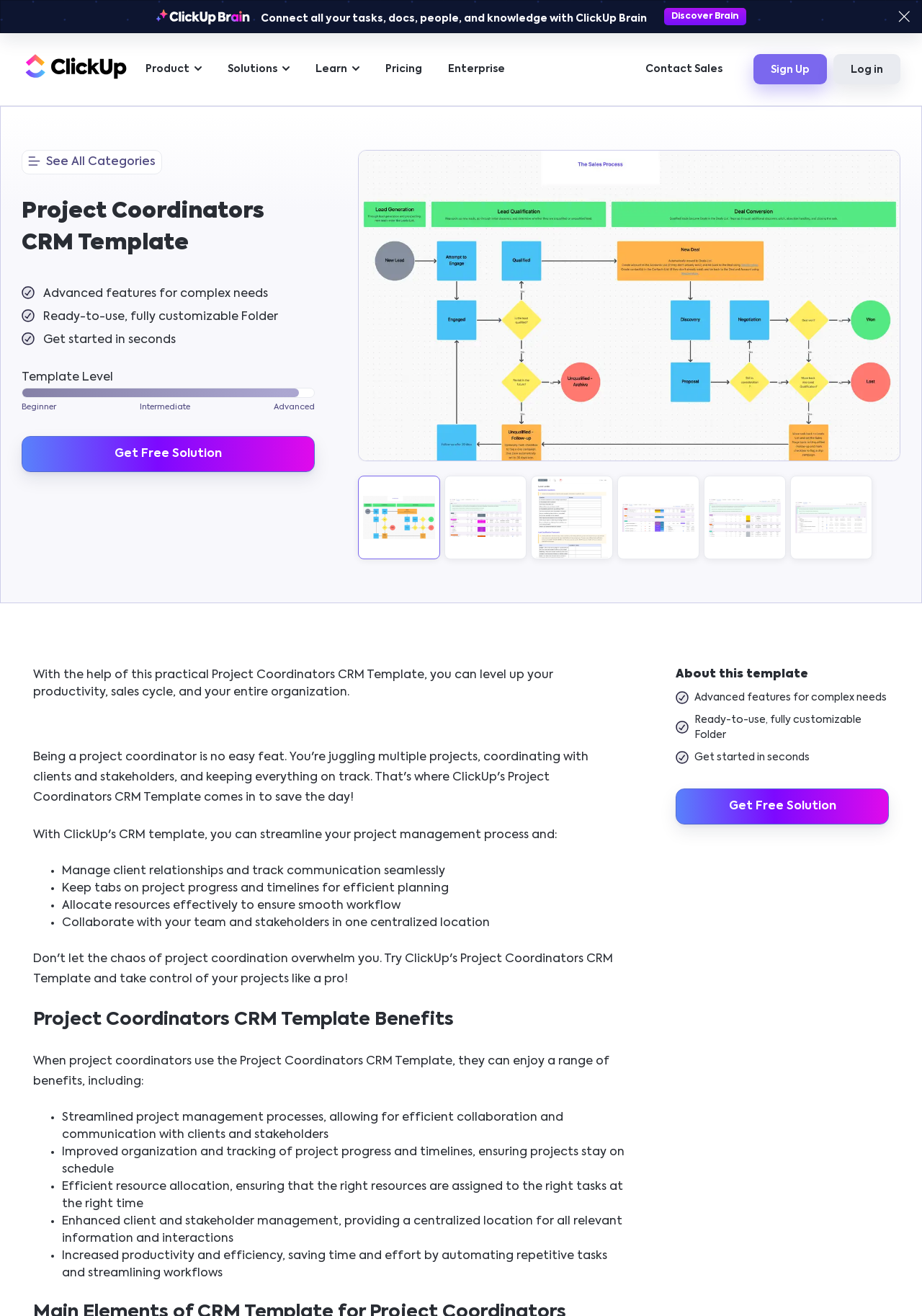Determine the bounding box coordinates for the area you should click to complete the following instruction: "Get Free Solution".

[0.023, 0.331, 0.341, 0.358]